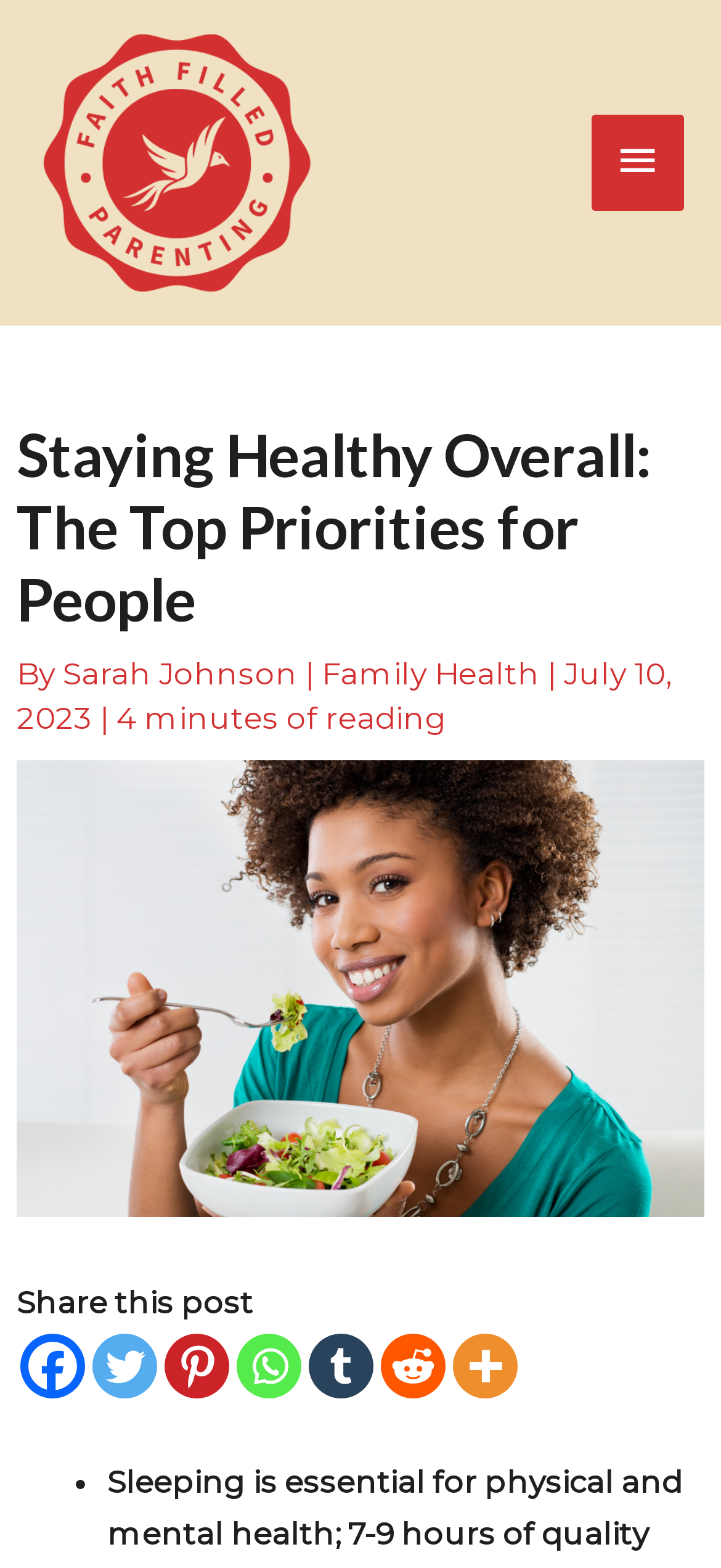Find the bounding box of the UI element described as: "Policies & Procedures". The bounding box coordinates should be given as four float values between 0 and 1, i.e., [left, top, right, bottom].

None